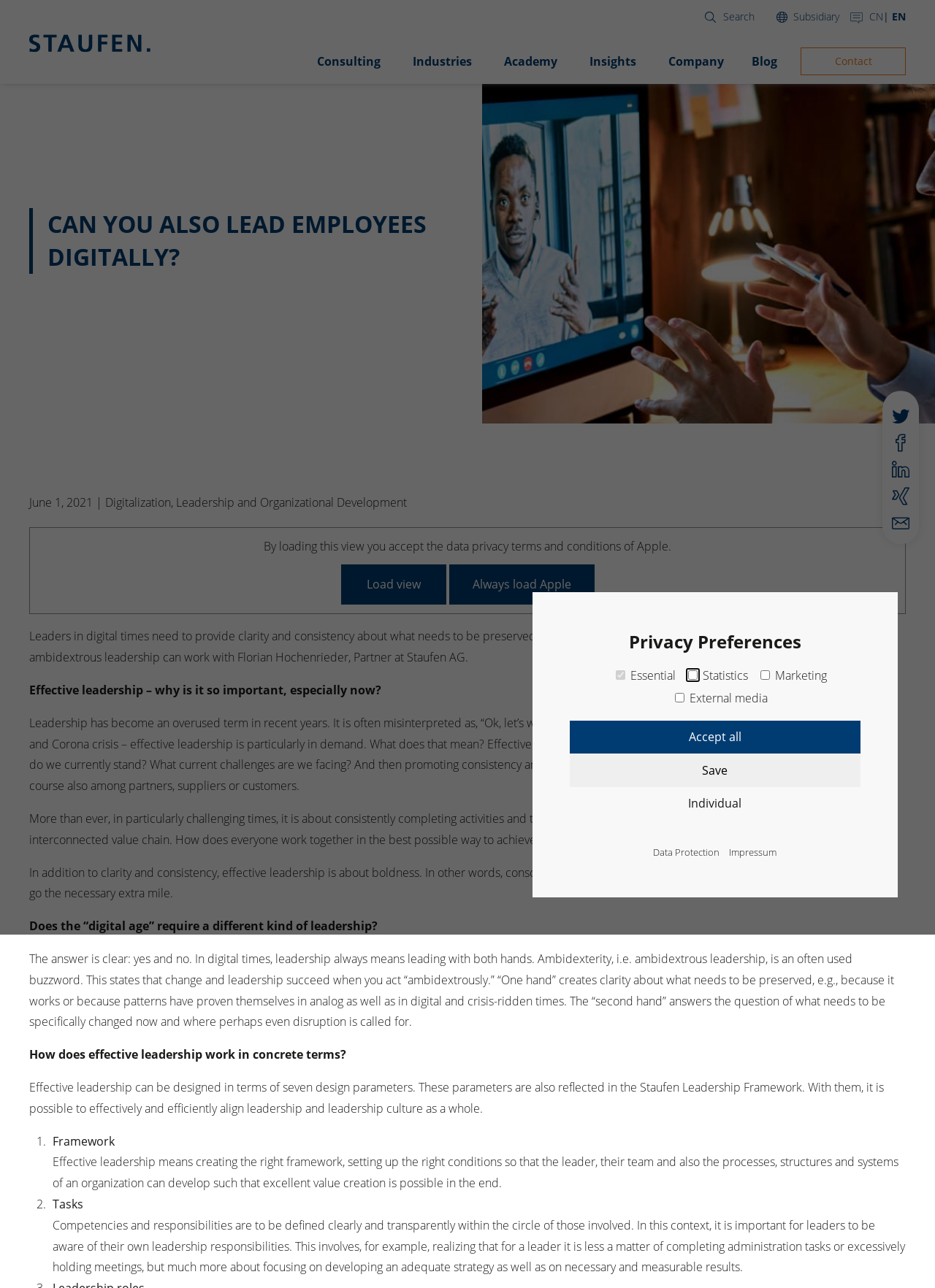What is the purpose of the 'Privacy Preferences' dialog?
Using the image as a reference, answer the question in detail.

The 'Privacy Preferences' dialog is a modal window that appears on the webpage, allowing users to set their cookie preferences. It contains checkboxes for different types of cookies, such as 'Essential', 'Statistics', 'Marketing', and 'External media', as well as buttons to 'Accept all', 'Save', or set preferences 'Individual'ly. The purpose of this dialog is to provide users with control over the types of cookies used on the website.